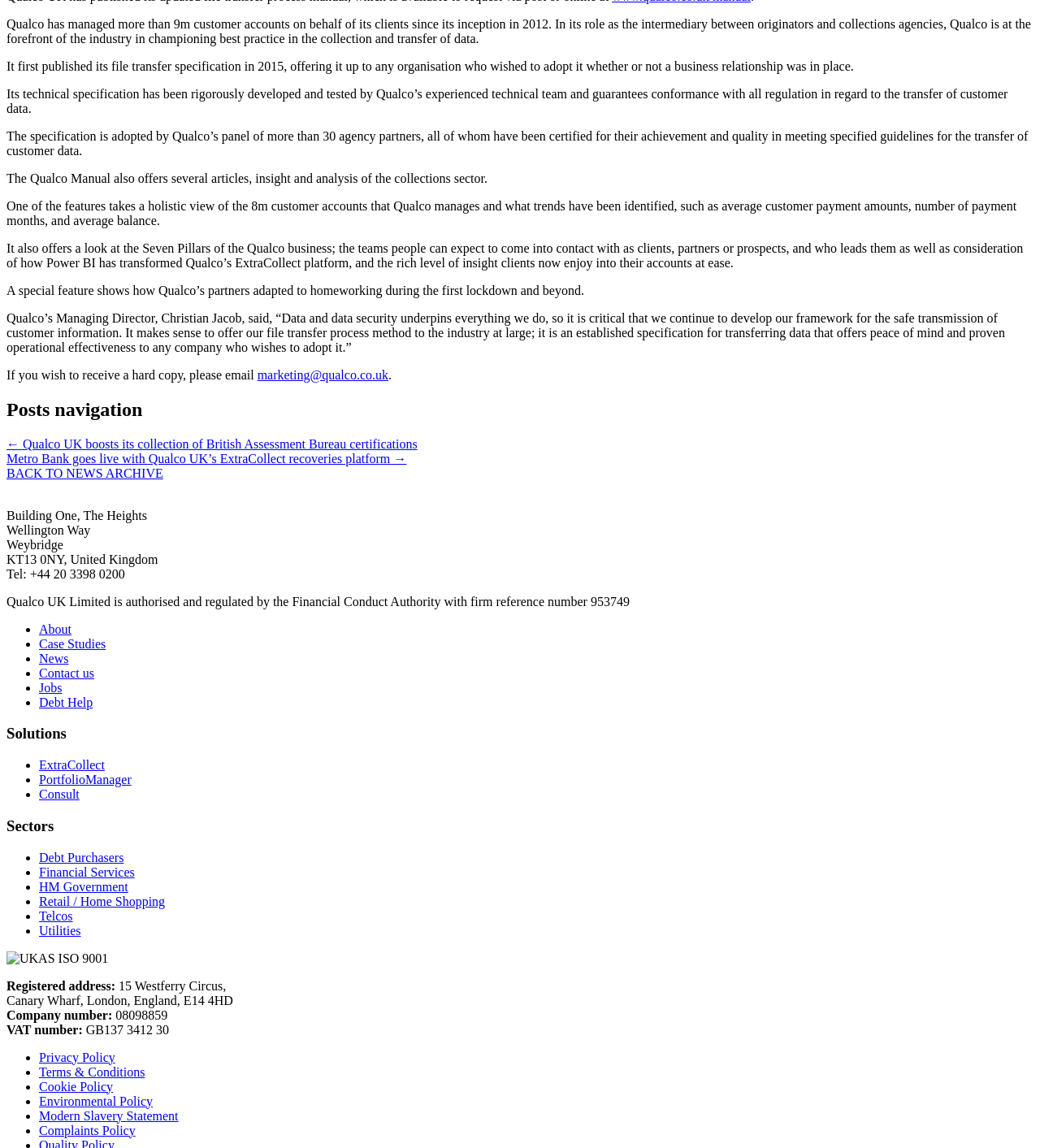Given the description: "Jobs", determine the bounding box coordinates of the UI element. The coordinates should be formatted as four float numbers between 0 and 1, [left, top, right, bottom].

[0.038, 0.593, 0.06, 0.605]